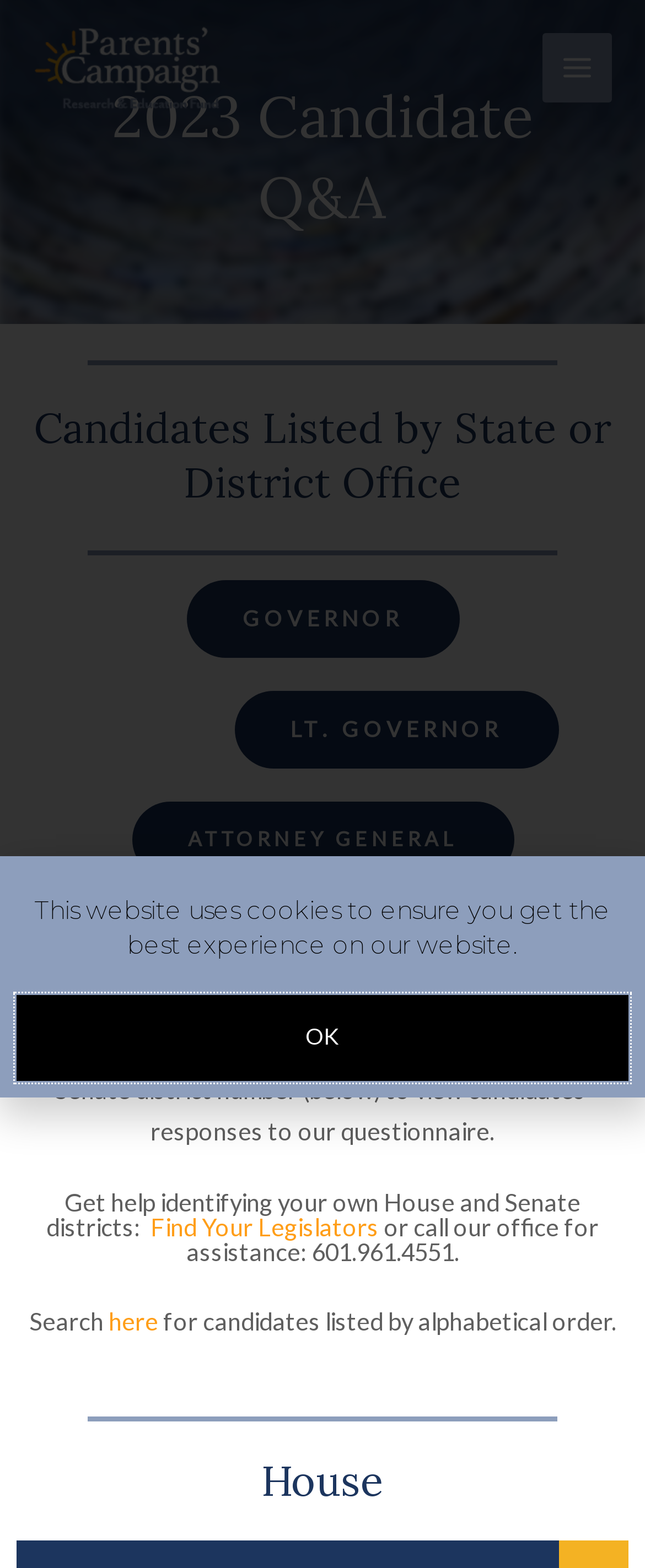Identify the bounding box coordinates of the area you need to click to perform the following instruction: "Click on the TPCREF link".

[0.051, 0.015, 0.344, 0.071]